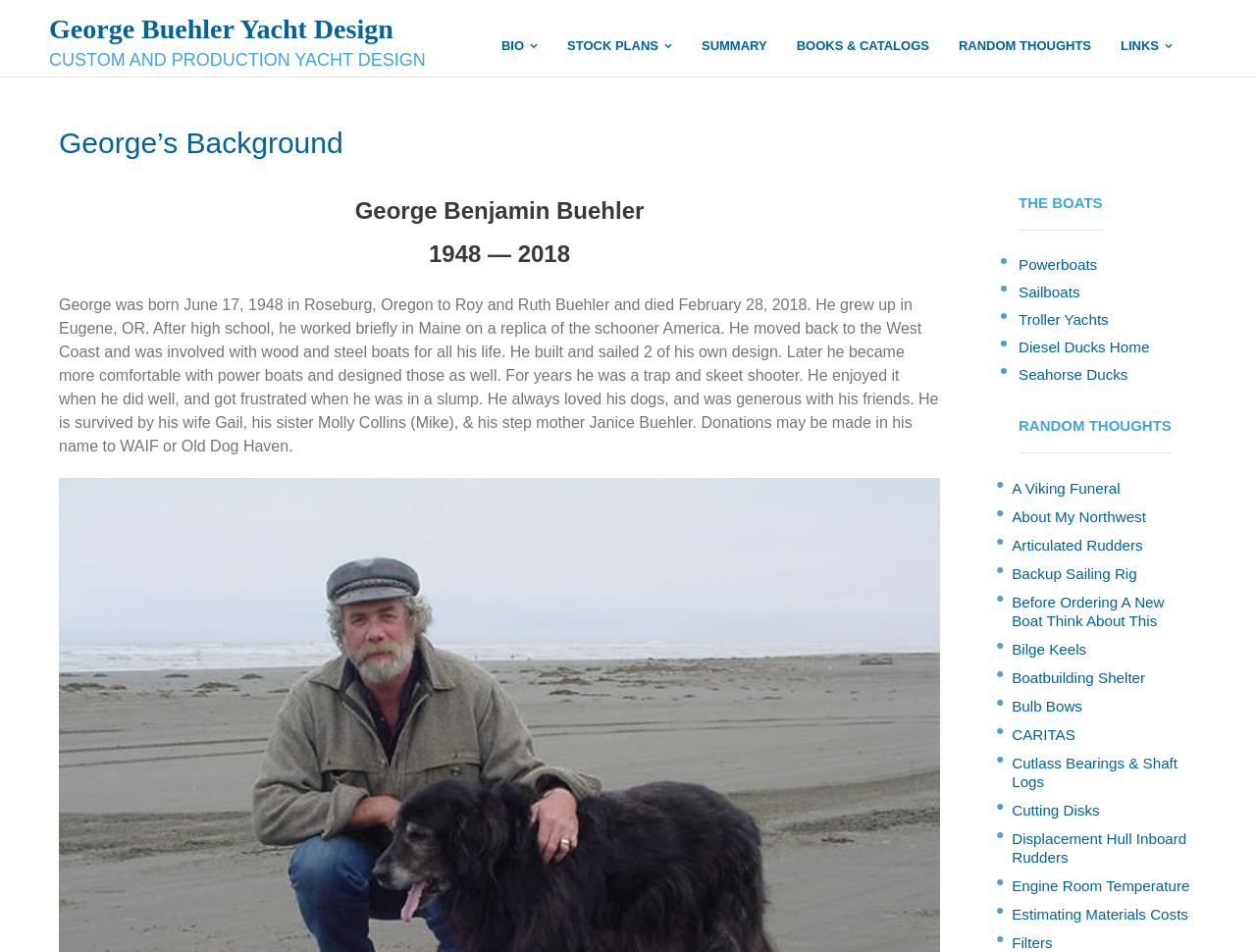Please identify the bounding box coordinates of the element I need to click to follow this instruction: "Explore THE BOATS section".

[0.811, 0.199, 0.878, 0.243]